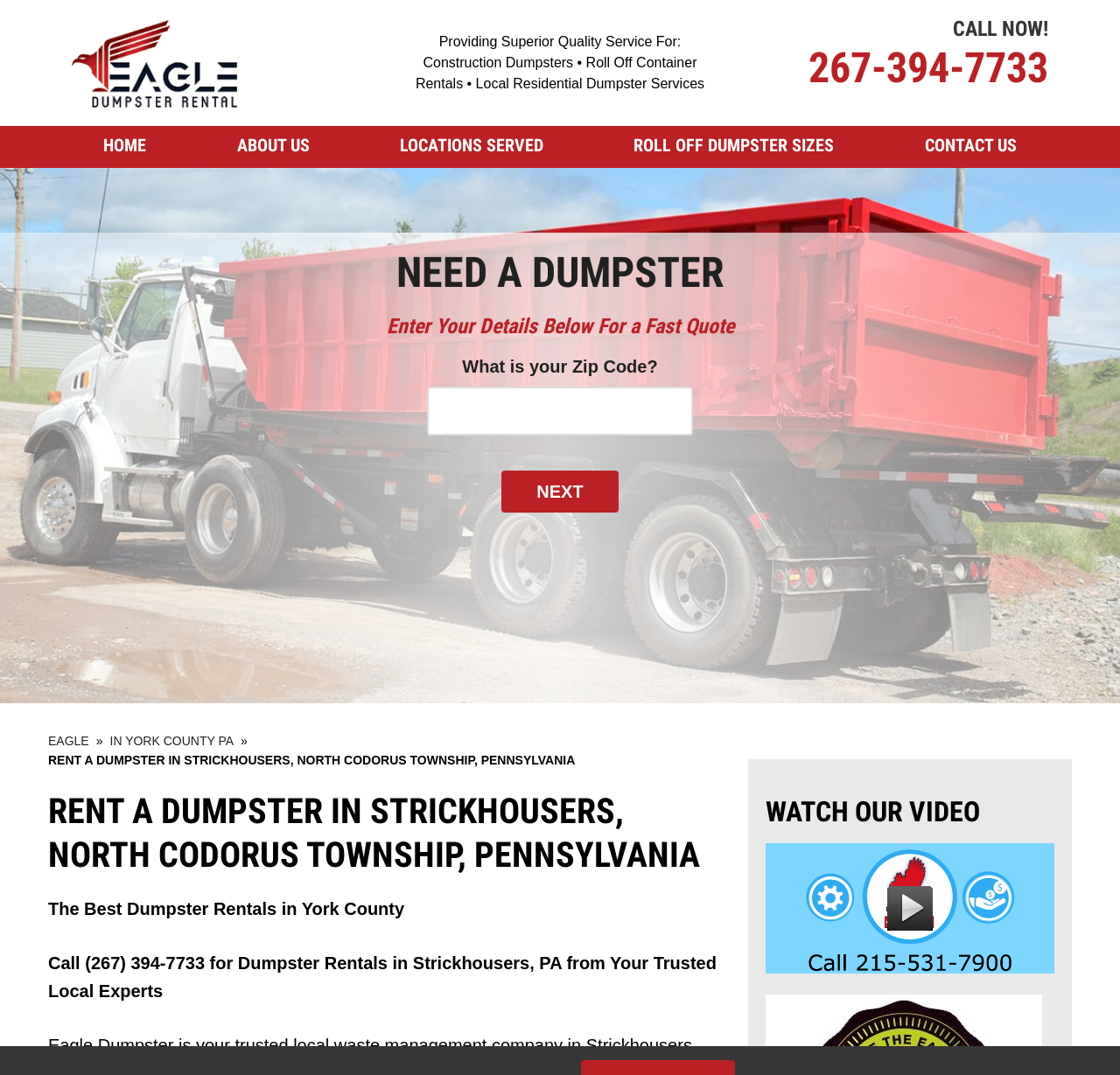Determine the bounding box coordinates of the clickable region to execute the instruction: "Enter your zip code". The coordinates should be four float numbers between 0 and 1, denoted as [left, top, right, bottom].

[0.381, 0.36, 0.619, 0.405]